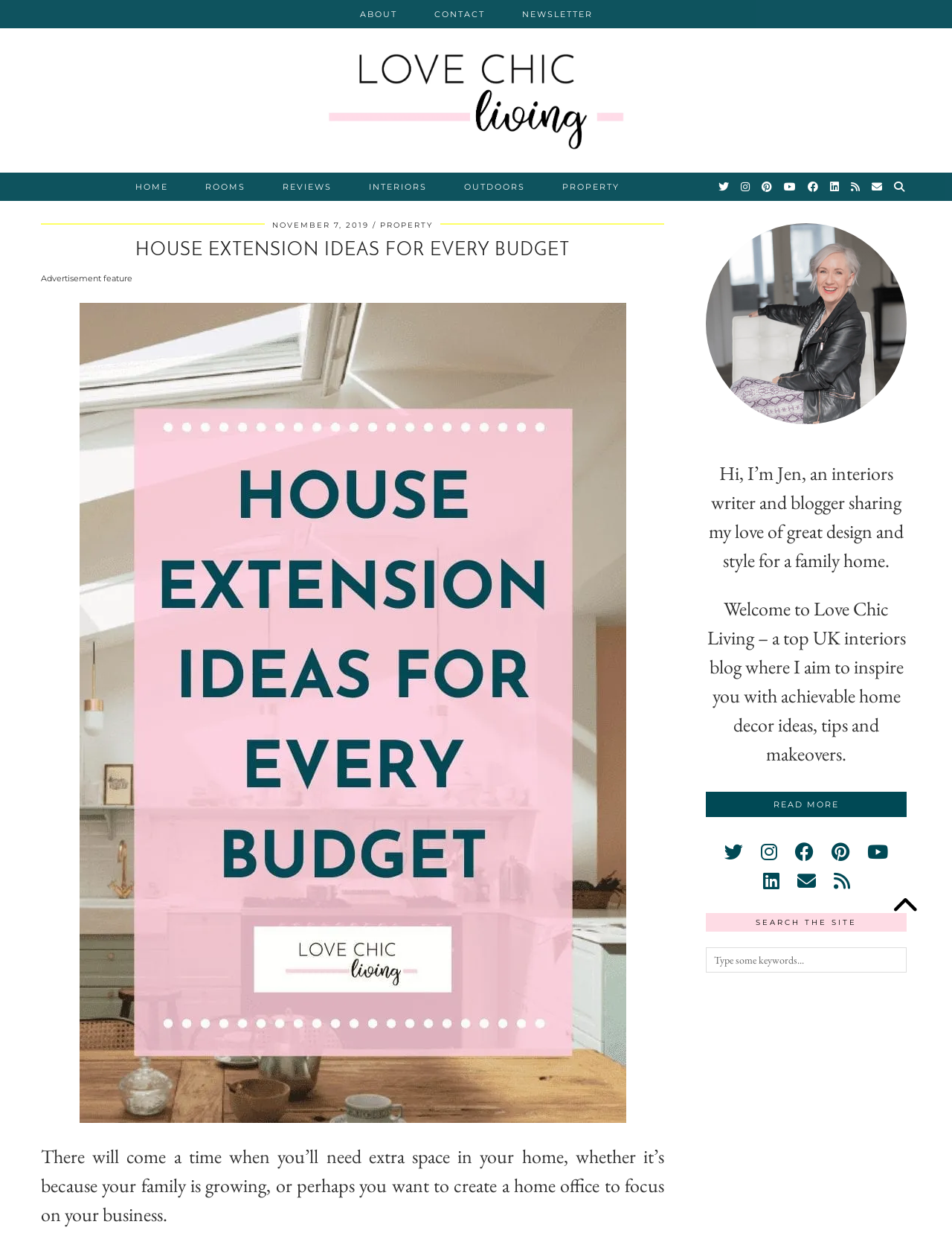Identify the bounding box for the UI element that is described as follows: "aria-label="linkedin" title="linkedin"".

[0.801, 0.703, 0.818, 0.723]